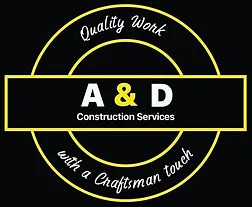Use a single word or phrase to answer the question: 
In what area does the company deliver construction services?

Minneapolis area